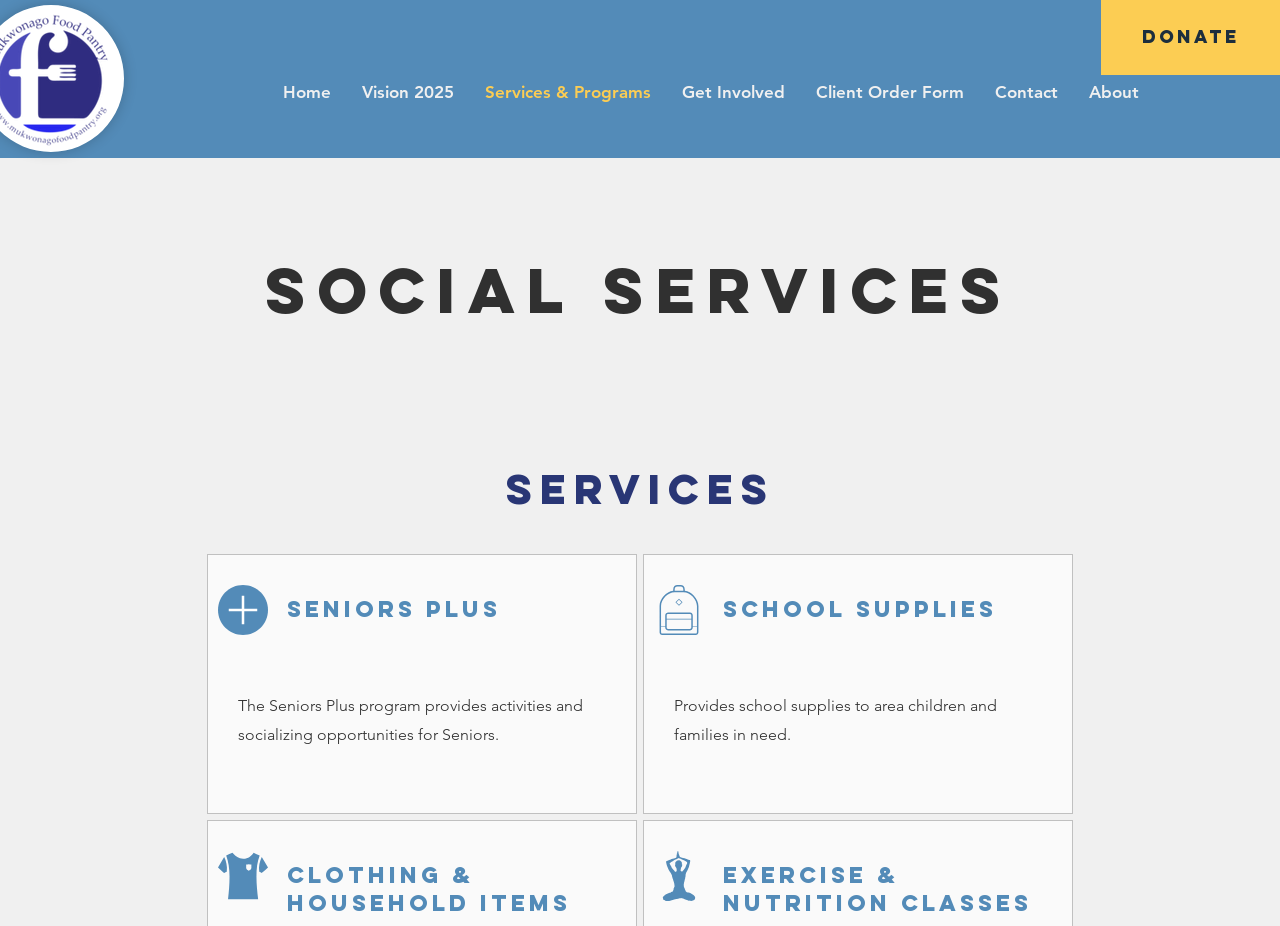Answer the following in one word or a short phrase: 
What is the purpose of the Exercise & Nutrition classes?

Not specified